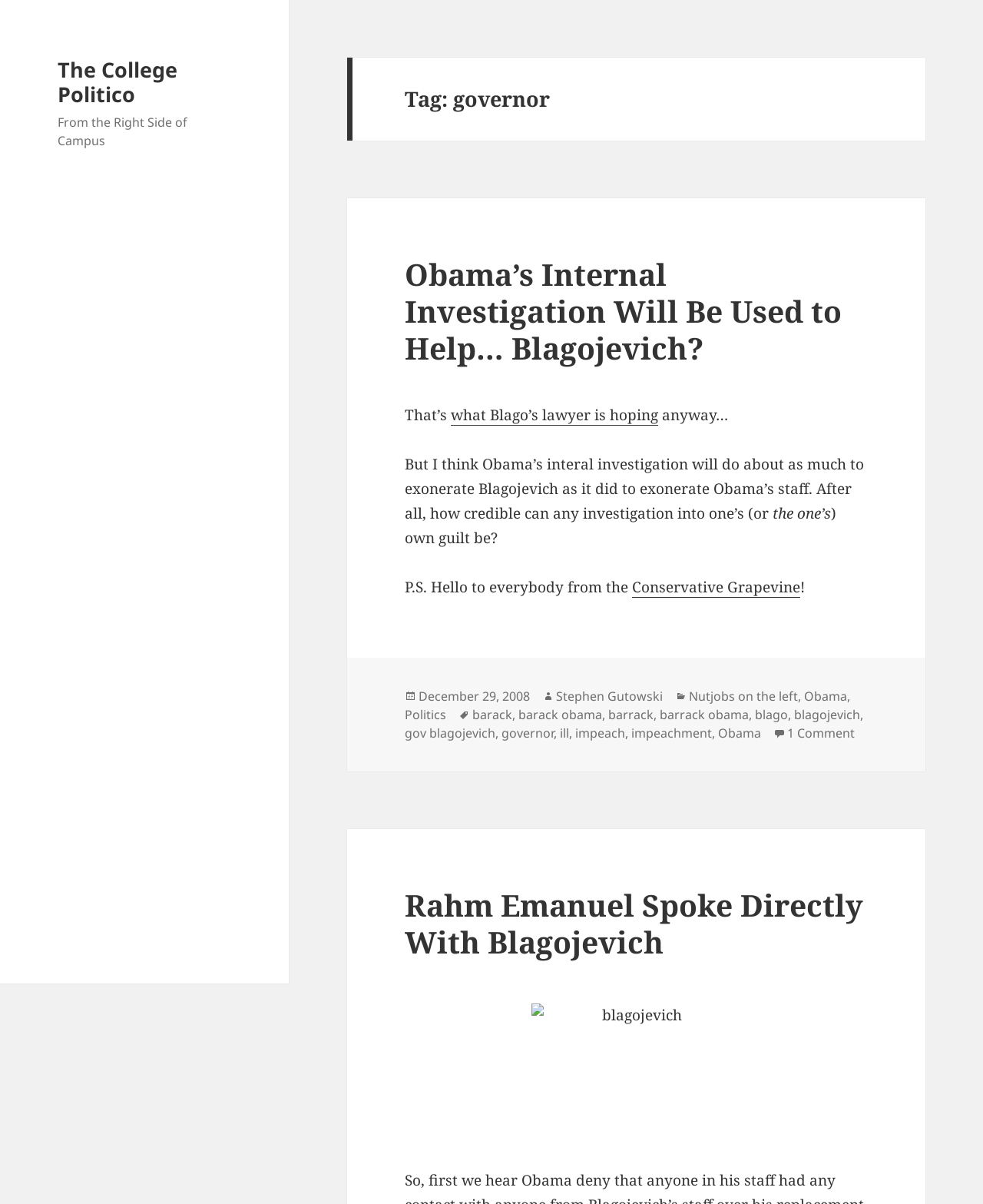Describe all visible elements and their arrangement on the webpage.

The webpage is an article from The College Politico, focused on the topic of Governor Blagojevich. At the top, there is a link to The College Politico, followed by a static text "From the Right Side of Campus". Below this, there is a header section with a heading "Tag: governor" on the left side. 

On the right side of the header section, there is an article section that takes up most of the webpage. The article has a heading "Obama’s Internal Investigation Will Be Used to Help… Blagojevich?" and is followed by a block of text that discusses the investigation and its potential impact on Blagojevich. The text is divided into several paragraphs, with links to other articles or websites scattered throughout.

At the bottom of the article section, there is a footer section that contains information about the post, including the date "December 29, 2008", the author "Stephen Gutowski", and categories and tags related to the article. There are several links to other articles or categories, including "Nutjobs on the left", "Obama", "Politics", and others.

Below the footer section, there is another header section with a heading "Rahm Emanuel Spoke Directly With Blagojevich", which appears to be a separate article or section. This section also contains a link to the article and an image related to Blagojevich.